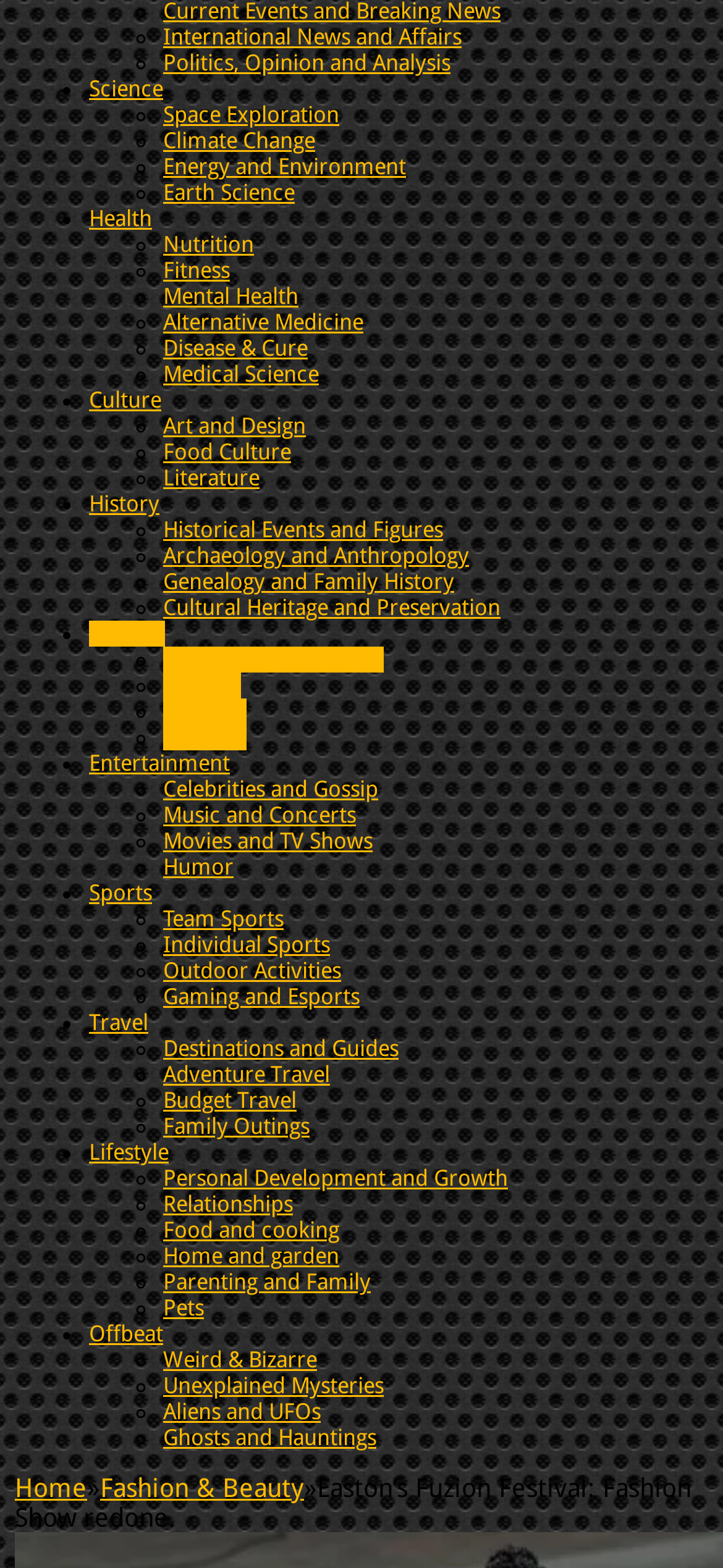Respond to the question below with a single word or phrase:
Is there a category for Entertainment?

Yes